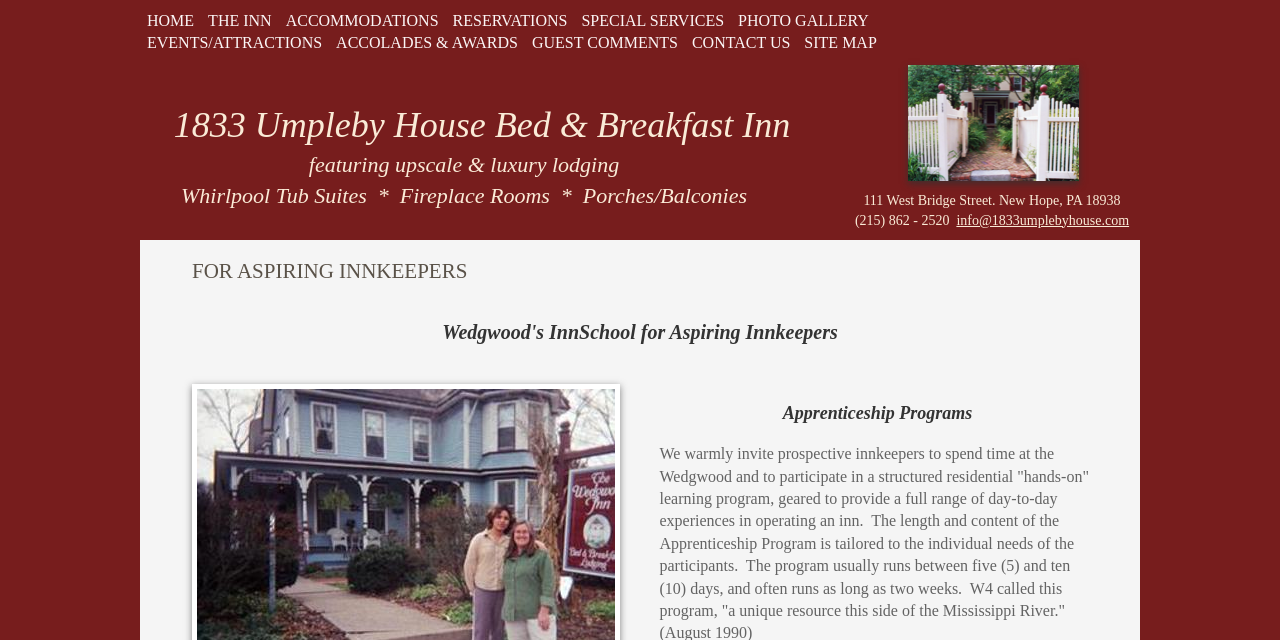Provide a brief response in the form of a single word or phrase:
How many links are in the top navigation menu?

9